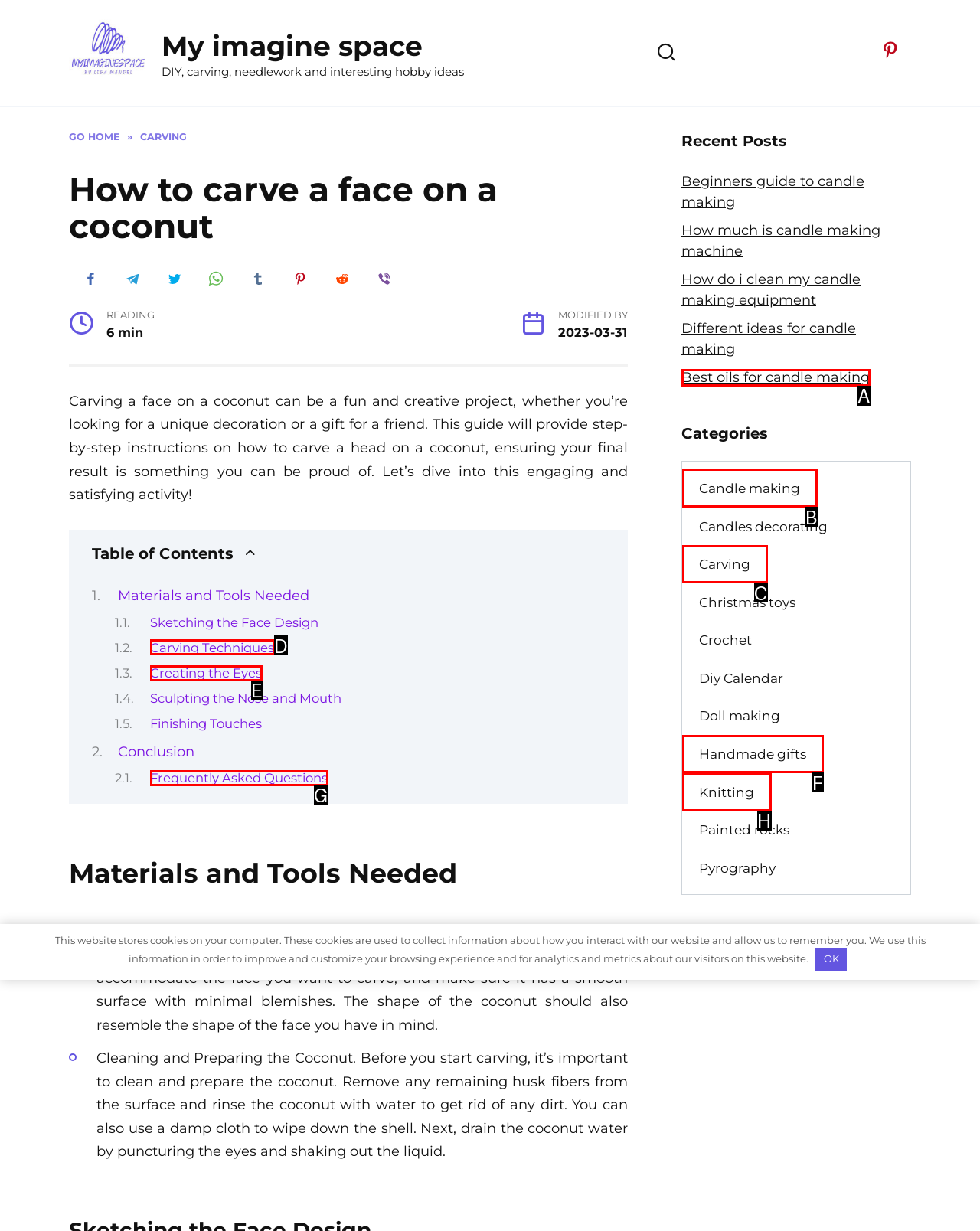Look at the description: Creating the Eyes
Determine the letter of the matching UI element from the given choices.

E